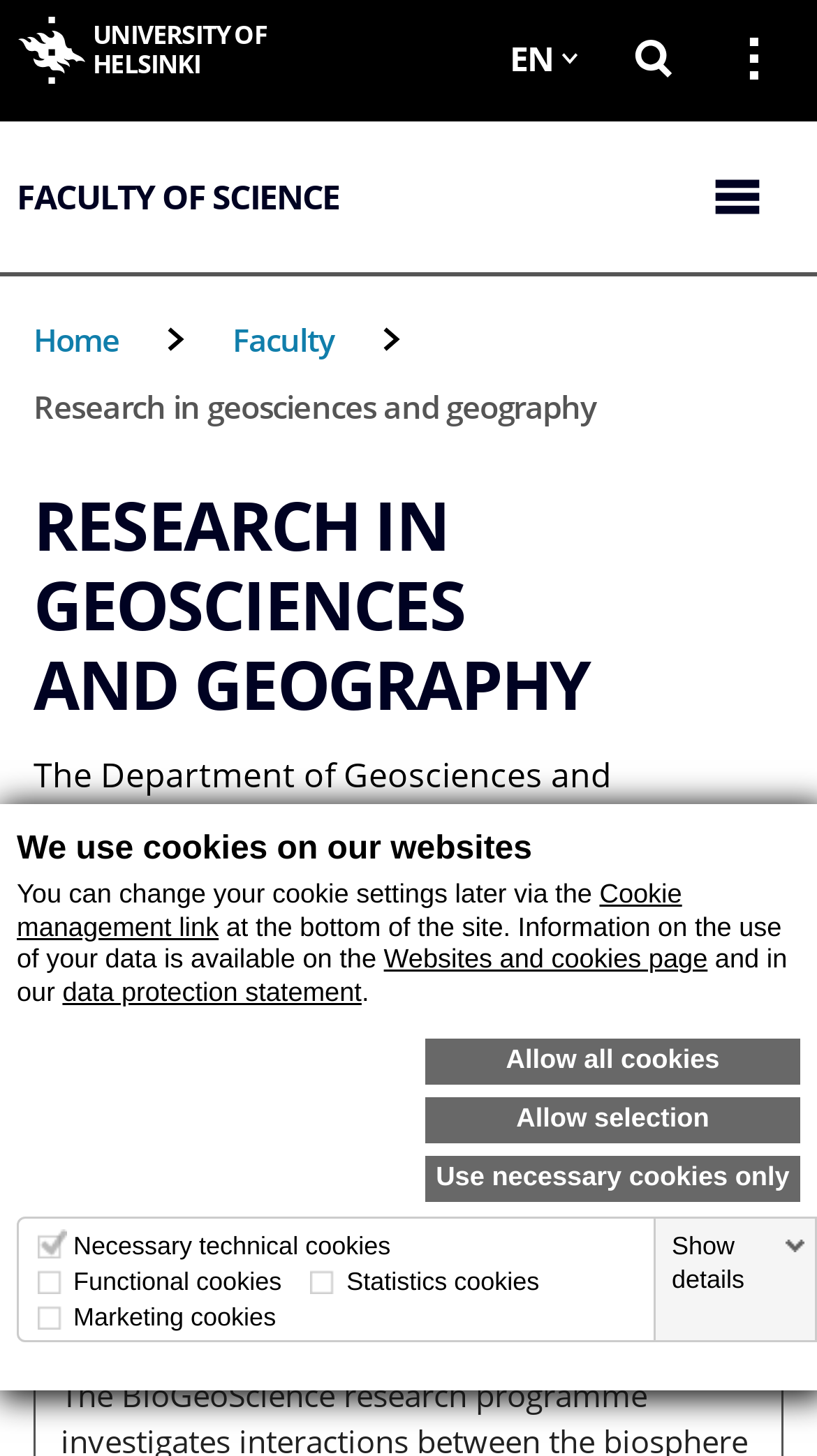Using a single word or phrase, answer the following question: 
What is the language of the website?

EN